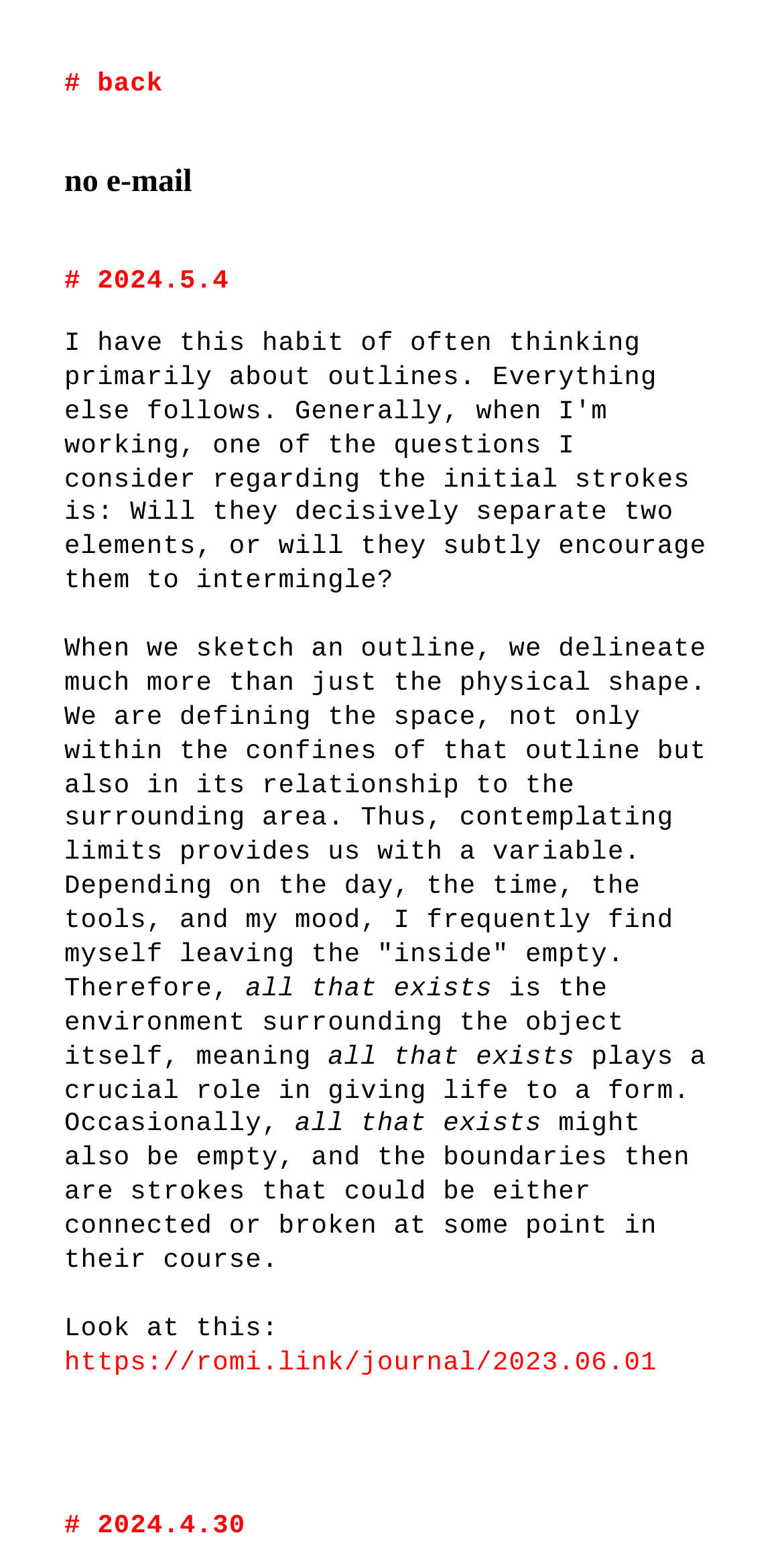How many links are present on the webpage?
Identify the answer in the screenshot and reply with a single word or phrase.

4